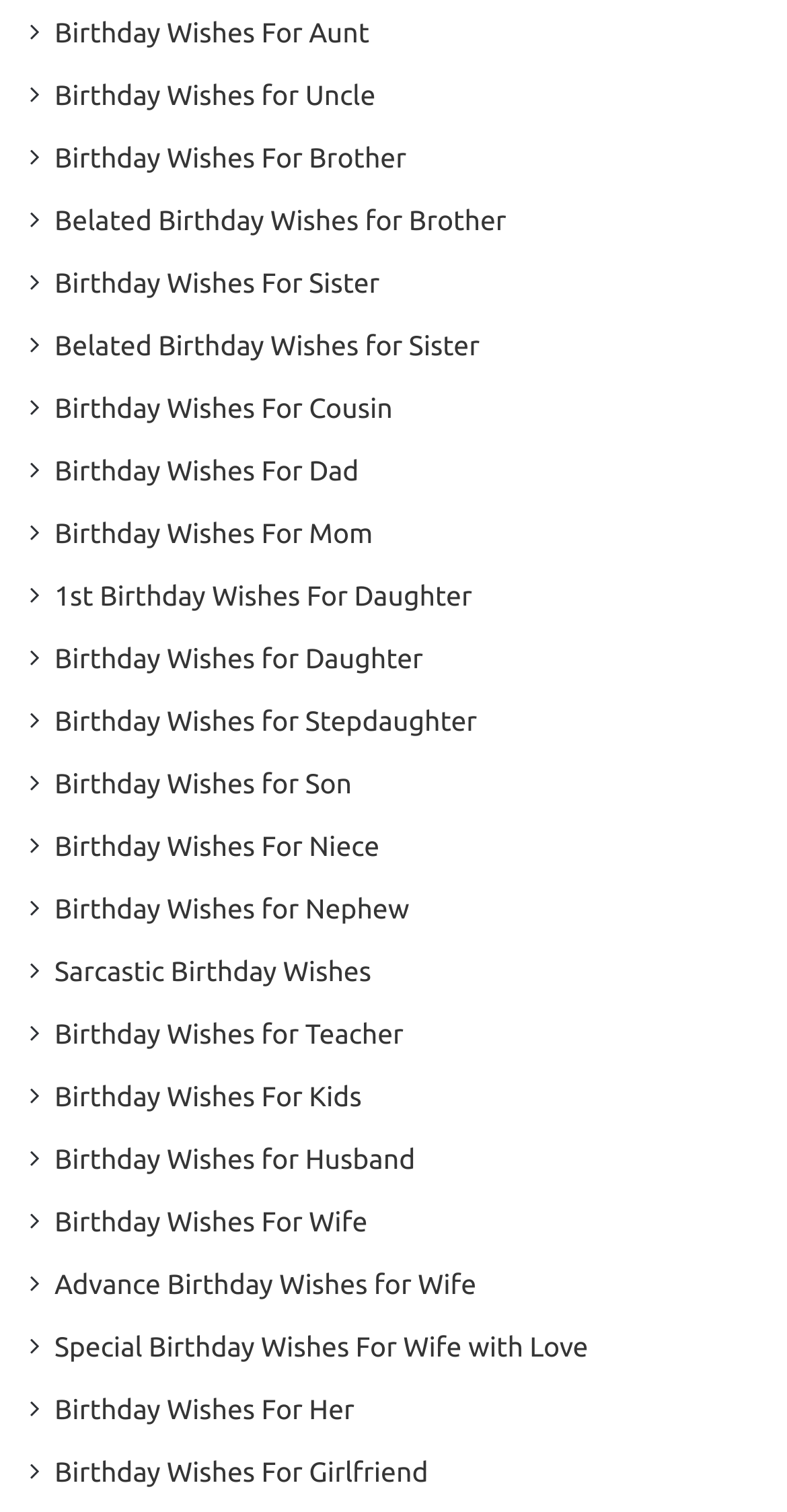Are there birthday wishes for a teacher?
Using the image provided, answer with just one word or phrase.

Yes